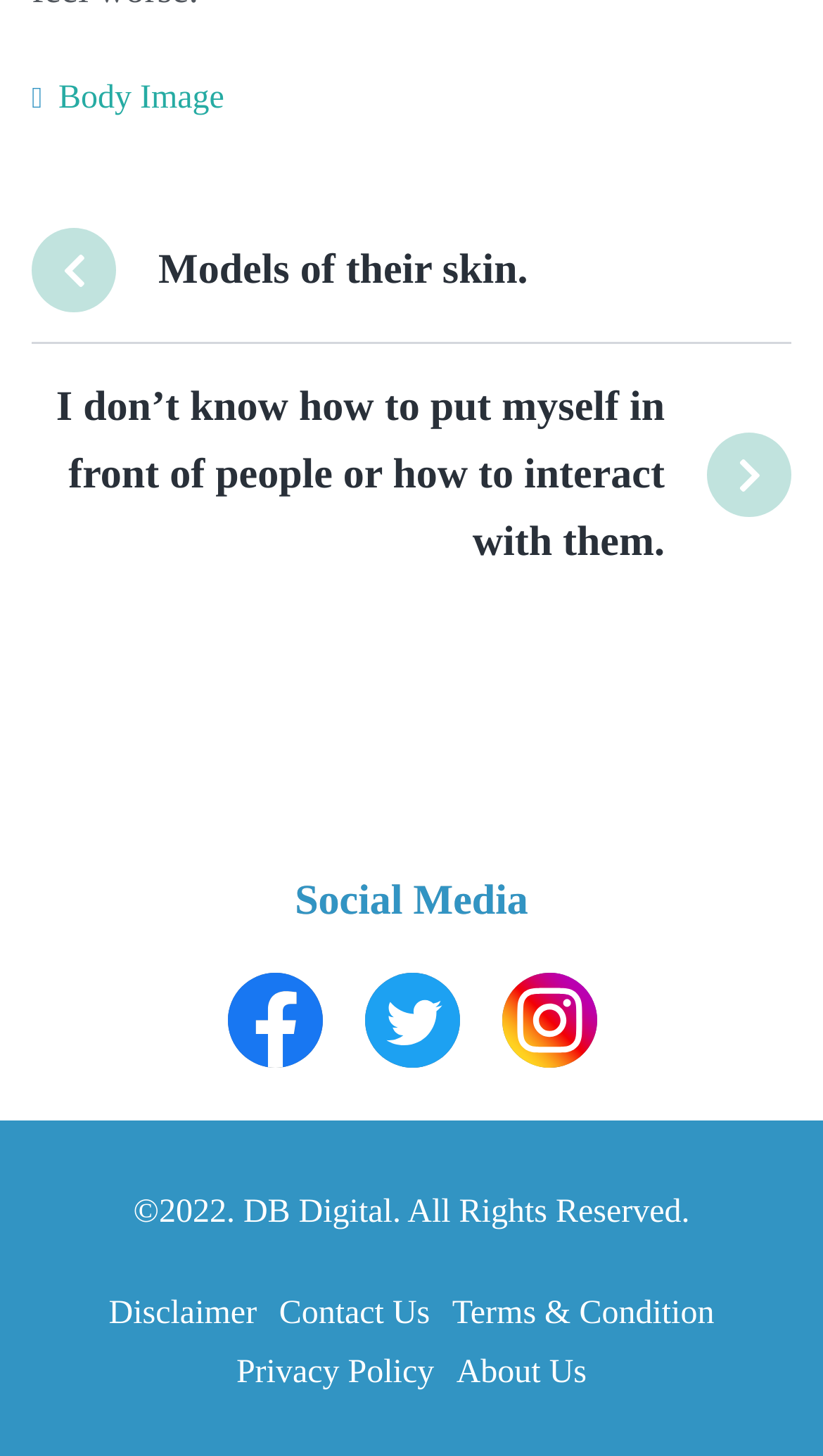Please provide the bounding box coordinates in the format (top-left x, top-left y, bottom-right x, bottom-right y). Remember, all values are floating point numbers between 0 and 1. What is the bounding box coordinate of the region described as: About Us

[0.547, 0.924, 0.721, 0.962]